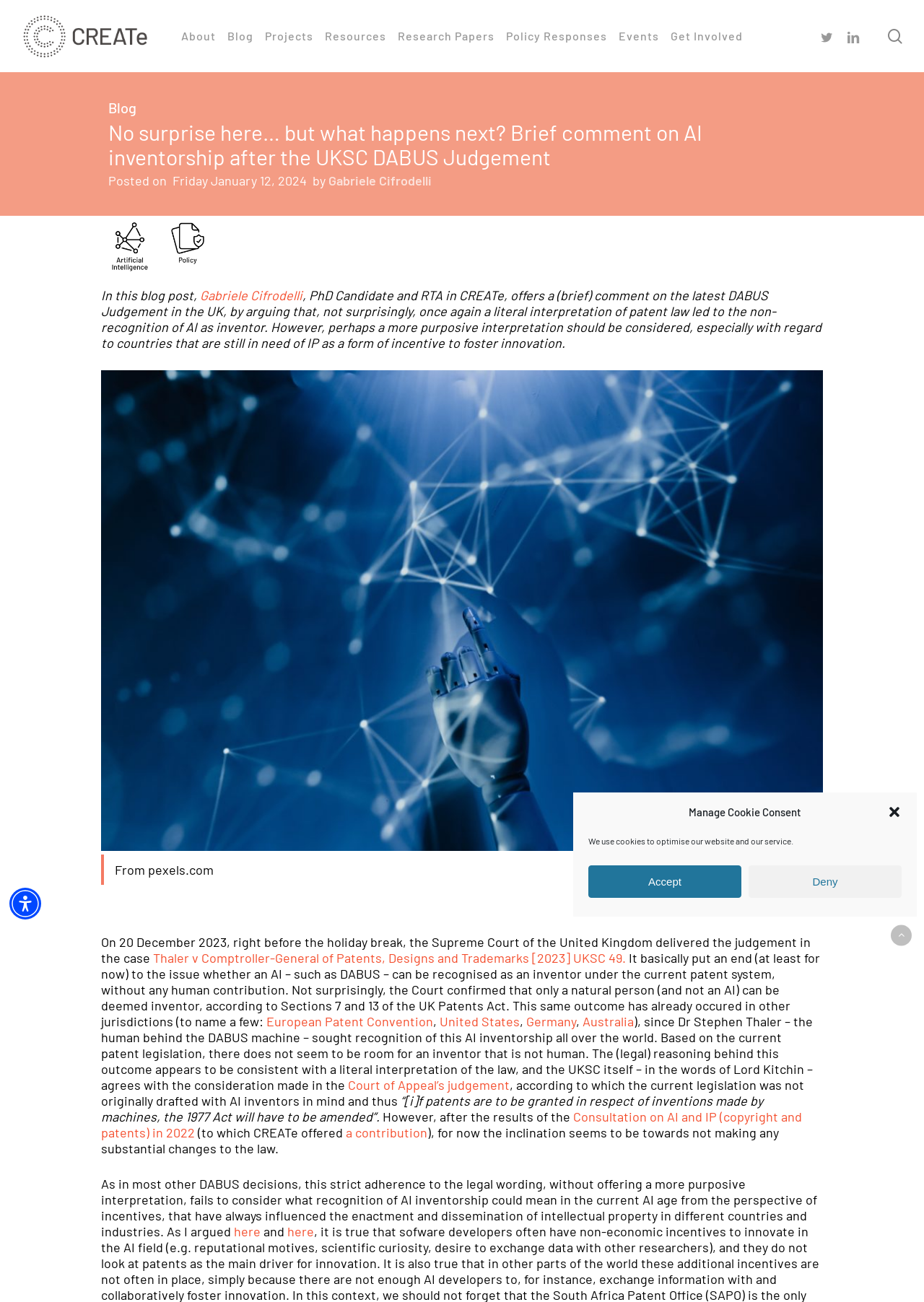Using the information in the image, could you please answer the following question in detail:
What is the name of the court case mentioned?

The court case mentioned in the blog post is Thaler v Comptroller-General of Patents, Designs and Trademarks [2023] UKSC 49, which is a UK Supreme Court judgement on the DABUS case.